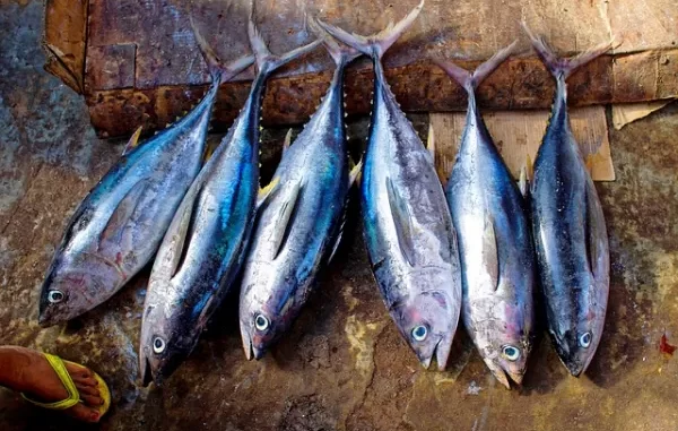Respond with a single word or phrase to the following question: What is the maximum speed of tuna in the ocean?

75 kilometers per hour